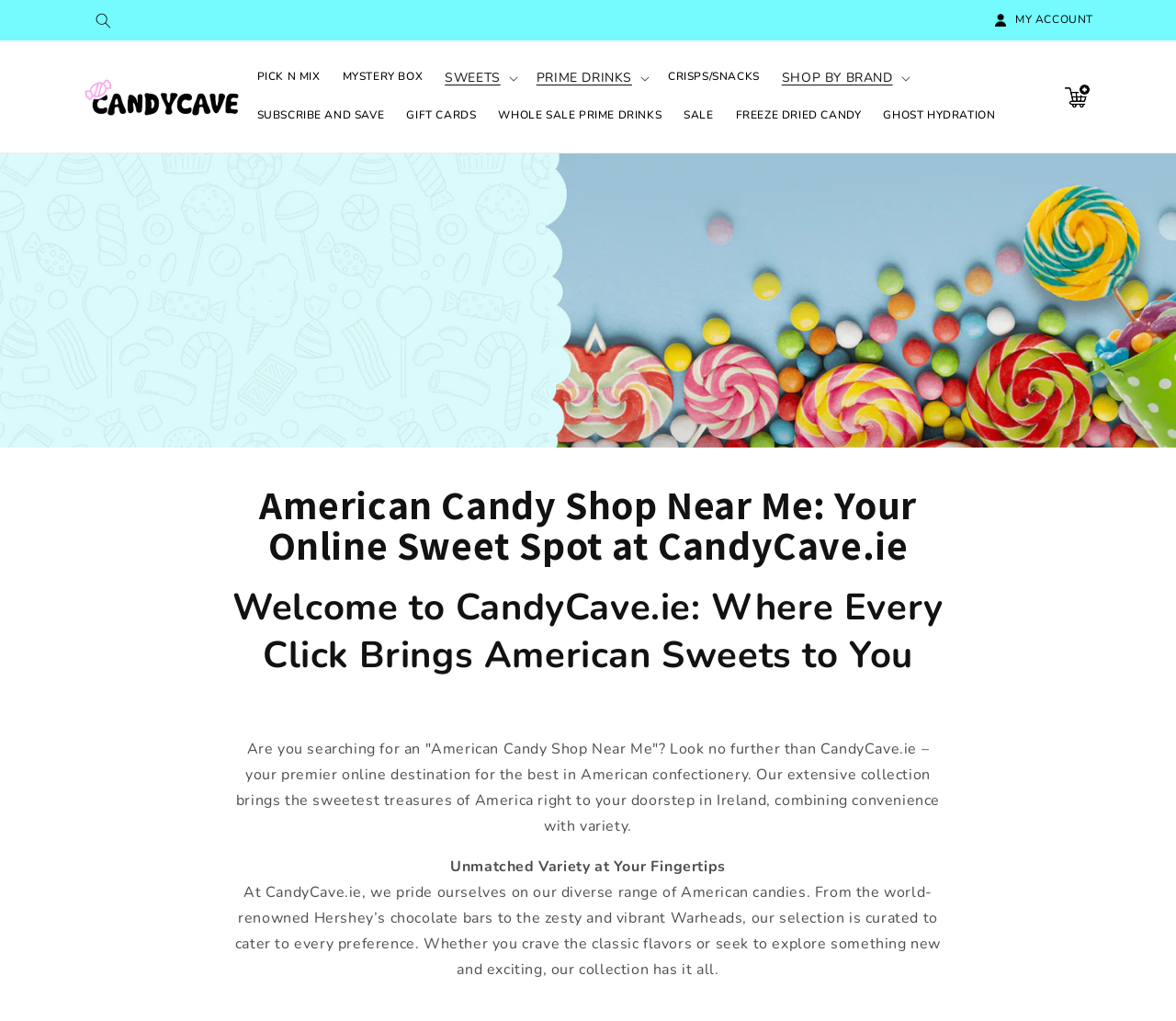What is the purpose of the 'MY ACCOUNT' link?
Based on the image, answer the question with a single word or brief phrase.

To access account information